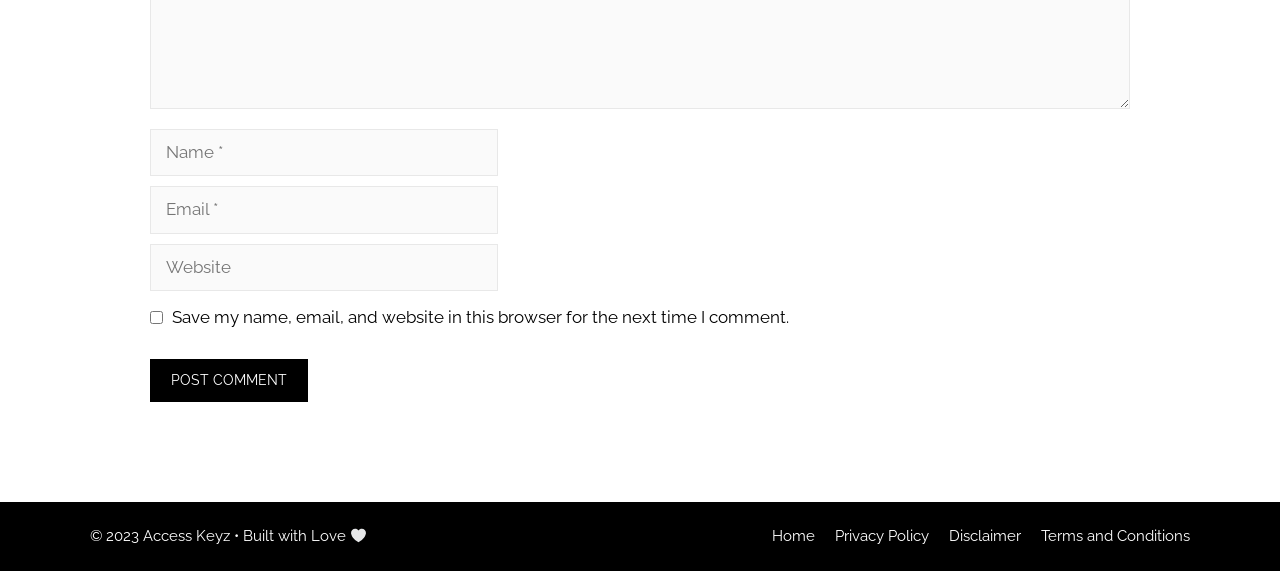What is the function of the button?
Please answer the question as detailed as possible based on the image.

The button is located at the bottom of the form and has a label 'Post Comment'. This suggests that its function is to submit the user's comment after filling out the required fields.